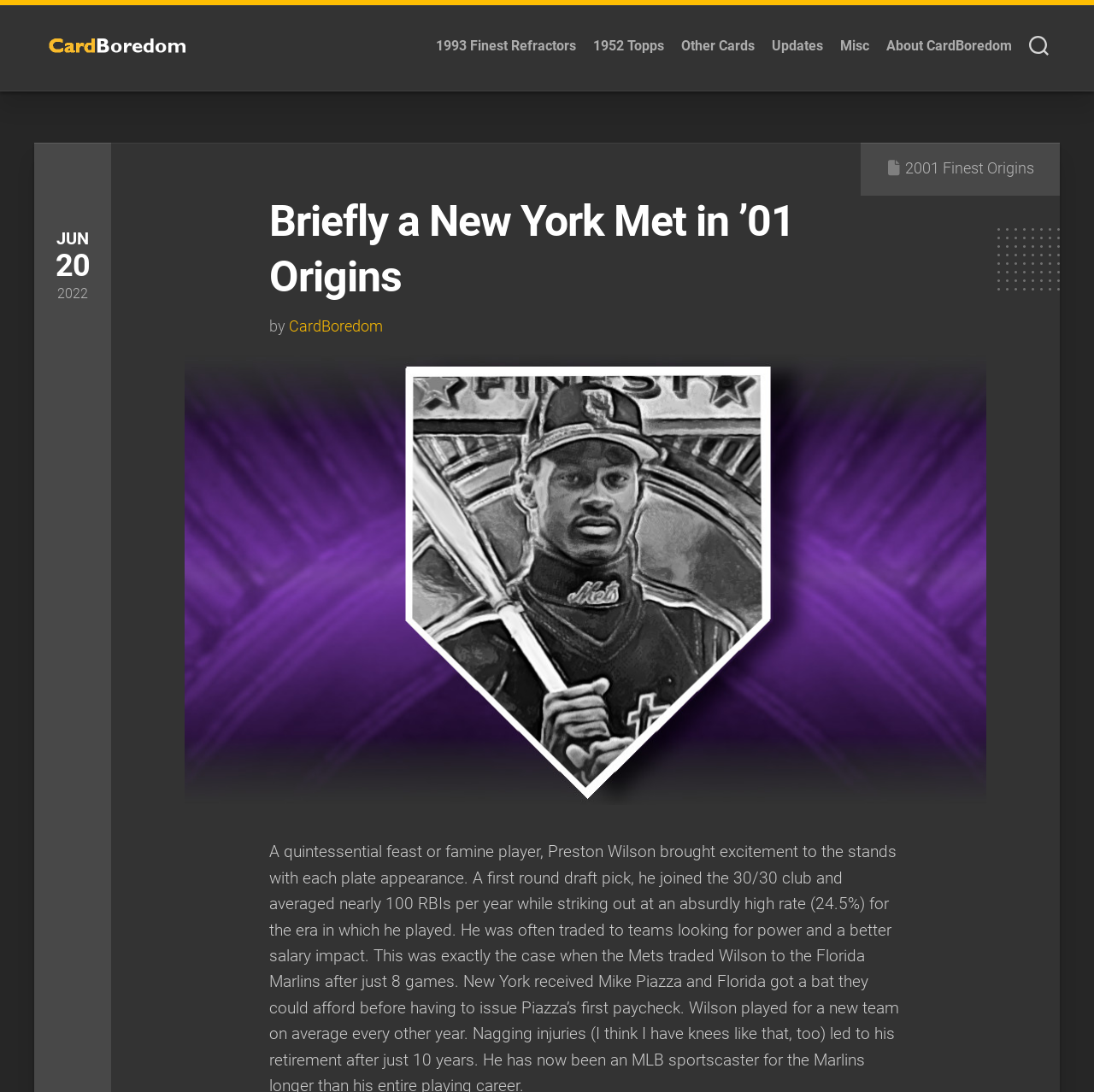How many links are there in the top navigation menu?
Please respond to the question with a detailed and well-explained answer.

The top navigation menu has links to '1993 Finest Refractors', '1952 Topps', 'Other Cards', 'Updates', 'Misc', and 'About CardBoredom', which makes a total of 6 links.